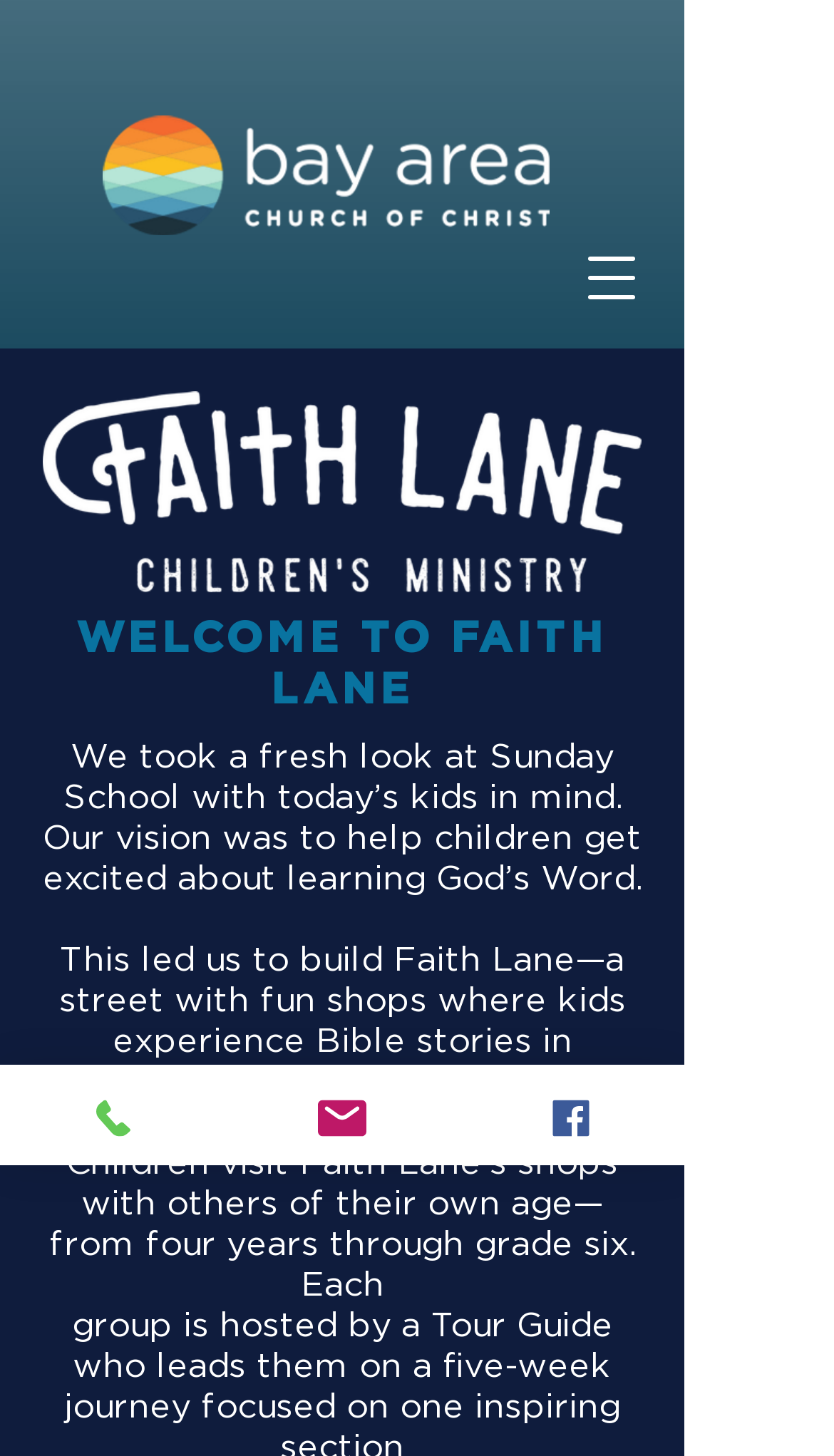Bounding box coordinates are specified in the format (top-left x, top-left y, bottom-right x, bottom-right y). All values are floating point numbers bounded between 0 and 1. Please provide the bounding box coordinate of the region this sentence describes: aria-label="Open navigation menu"

[0.674, 0.156, 0.79, 0.226]